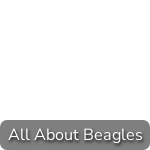Explain the image thoroughly, mentioning every notable detail.

The image titled "All About Beagles" is situated within a webpage discussing veterinary care for beagles. This section emphasizes the importance of regular veterinary check-ups, with a minimum recommendation of one annual visit, and mentions that puppies, senior dogs, and those with health issues may require more frequent visits for optimal health maintenance. Accompanying the image are links to related posts that provide further insights into beagle care and breed specifics, reinforcing the informative nature of the content. The design features a straightforward grey button with white text, inviting readers to explore more about beagle care and related topics.